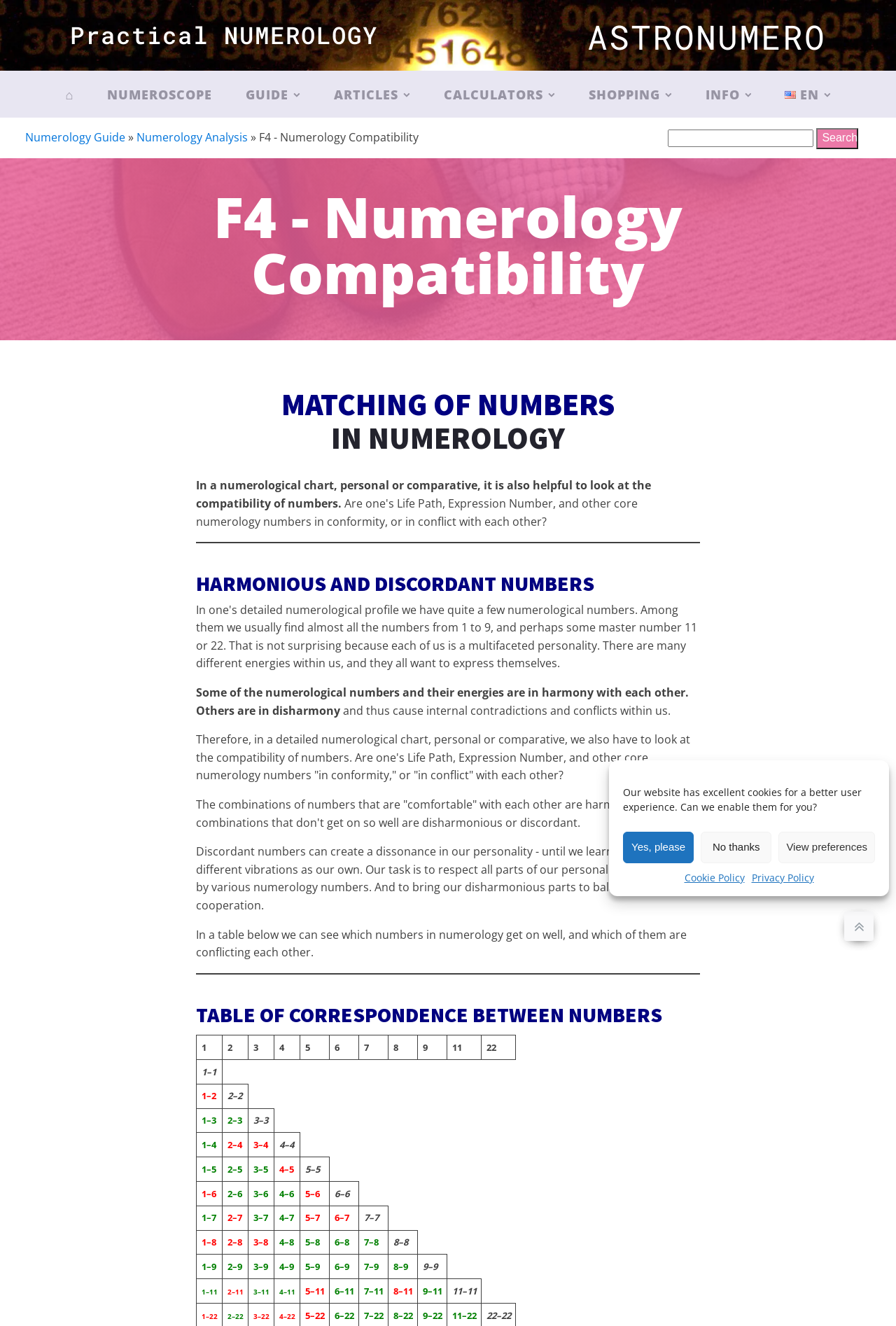Determine the bounding box coordinates (top-left x, top-left y, bottom-right x, bottom-right y) of the UI element described in the following text: parent_node: Search name="query"

[0.746, 0.098, 0.908, 0.111]